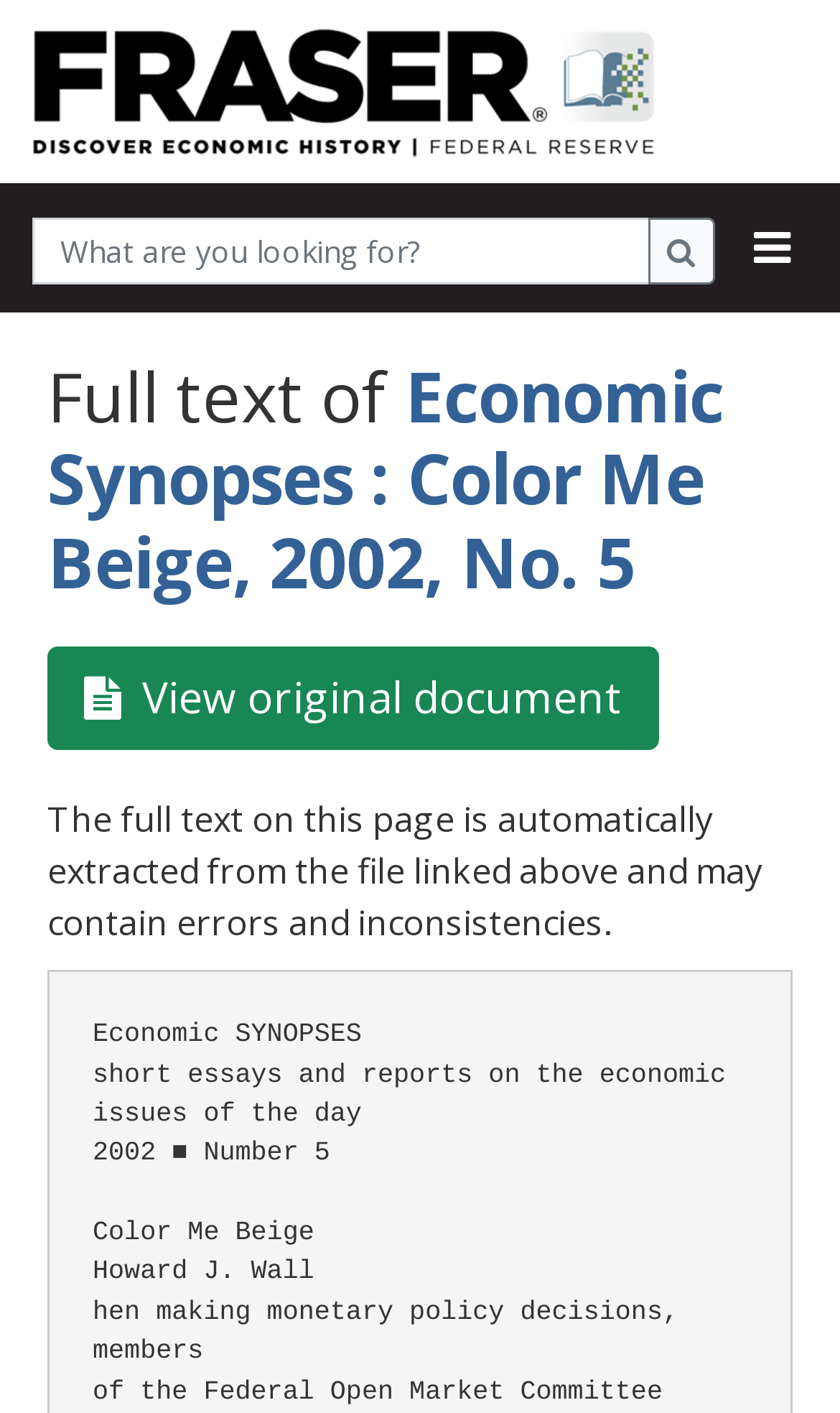Answer the following query concisely with a single word or phrase:
What is the warning about the full text on this page?

May contain errors